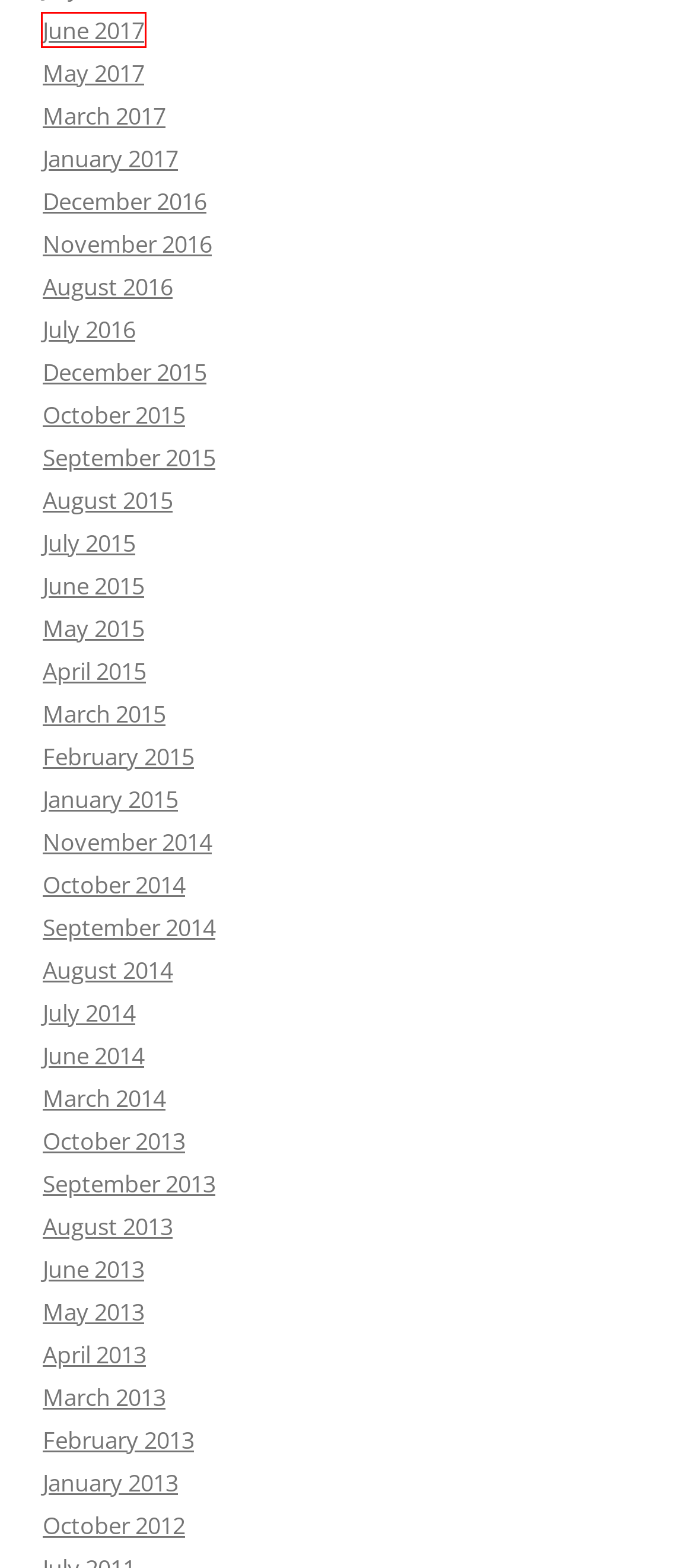Observe the provided screenshot of a webpage that has a red rectangle bounding box. Determine the webpage description that best matches the new webpage after clicking the element inside the red bounding box. Here are the candidates:
A. June, 2014 | NewOZartsreview
B. January, 2015 | NewOZartsreview
C. December, 2015 | NewOZartsreview
D. December, 2016 | NewOZartsreview
E. November, 2016 | NewOZartsreview
F. June, 2017 | NewOZartsreview
G. March, 2017 | NewOZartsreview
H. August, 2015 | NewOZartsreview

F